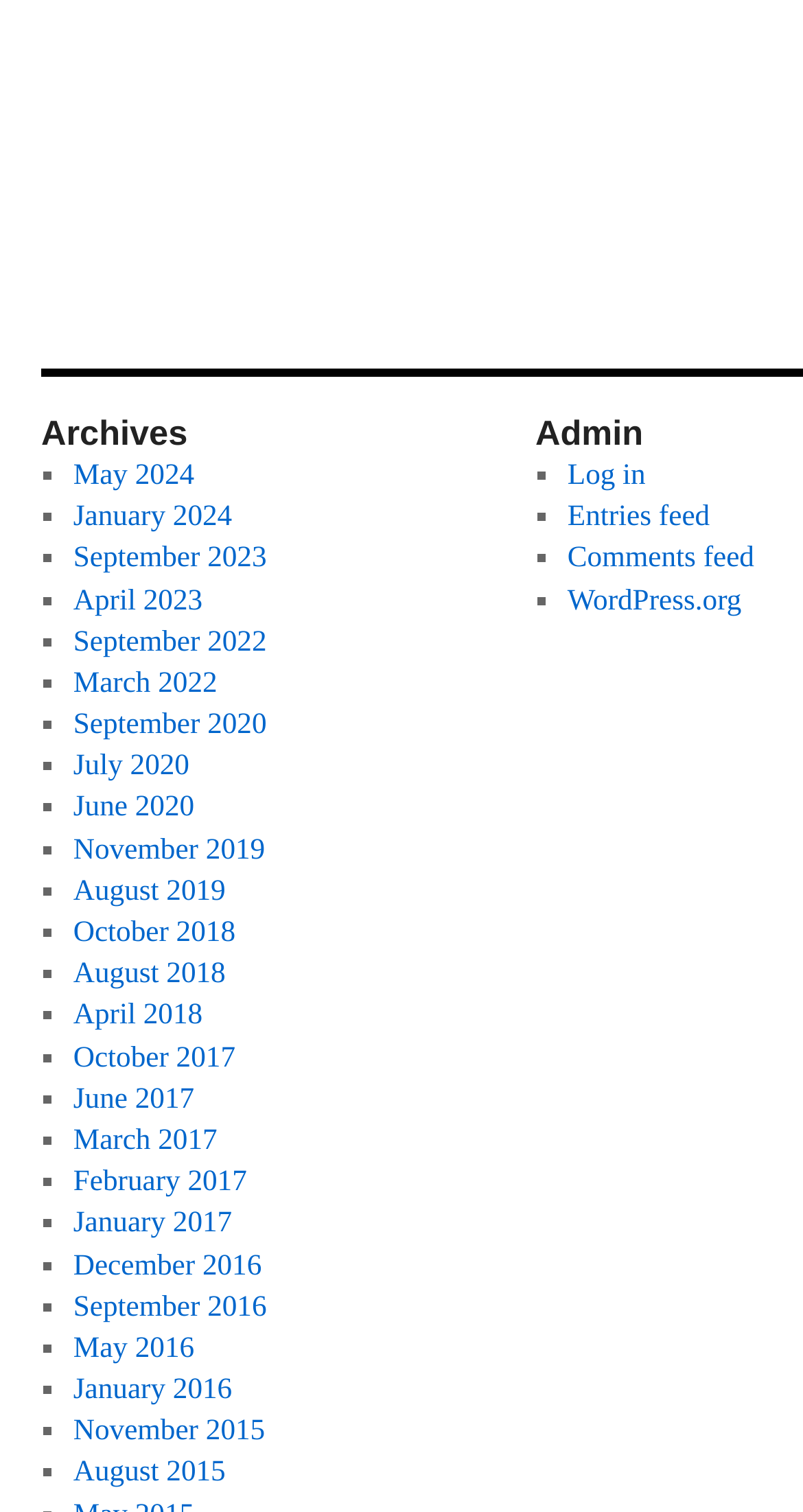Given the content of the image, can you provide a detailed answer to the question?
What is the purpose of the links with bullet points?

The links with bullet points appear to be archive links, allowing users to access posts from specific months and years. The bullet points are used to visually distinguish these links from others on the page.